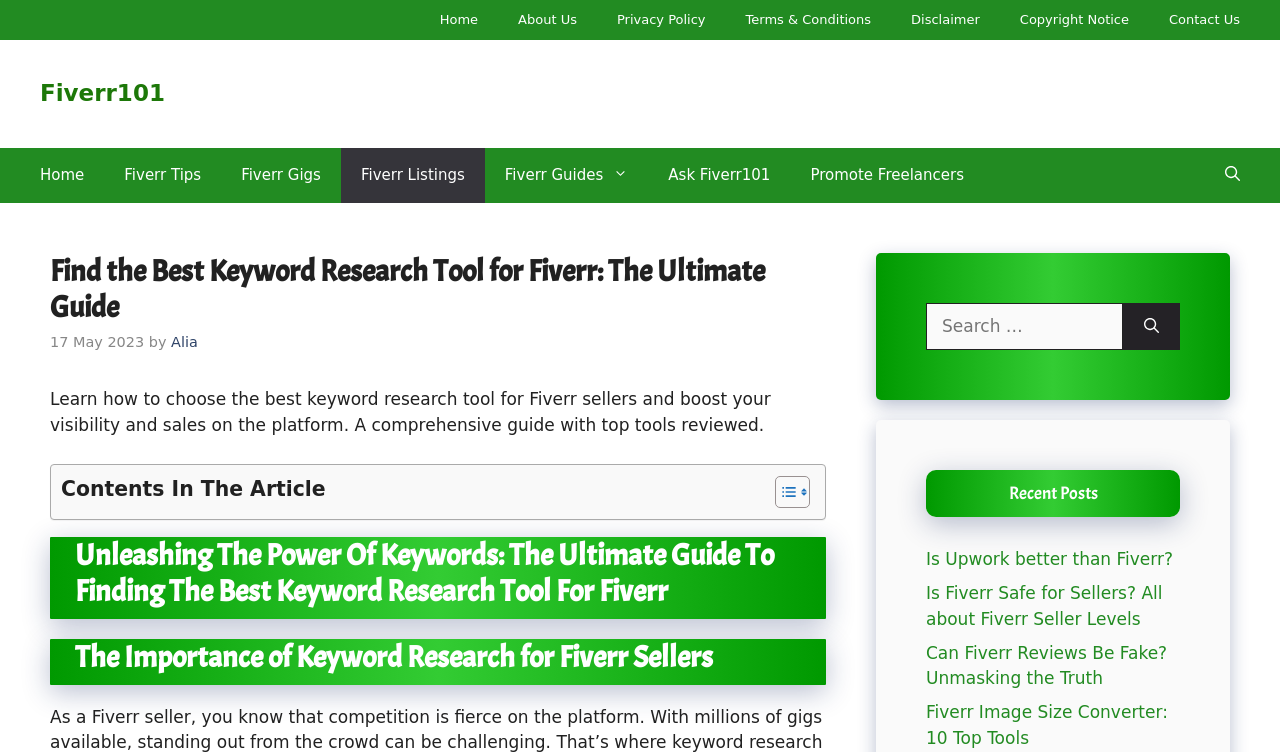What is the date of the article?
Please provide a comprehensive answer based on the details in the screenshot.

The date of the article can be found in the time element, which is located below the main heading and indicates that the article was published on 17 May 2023.